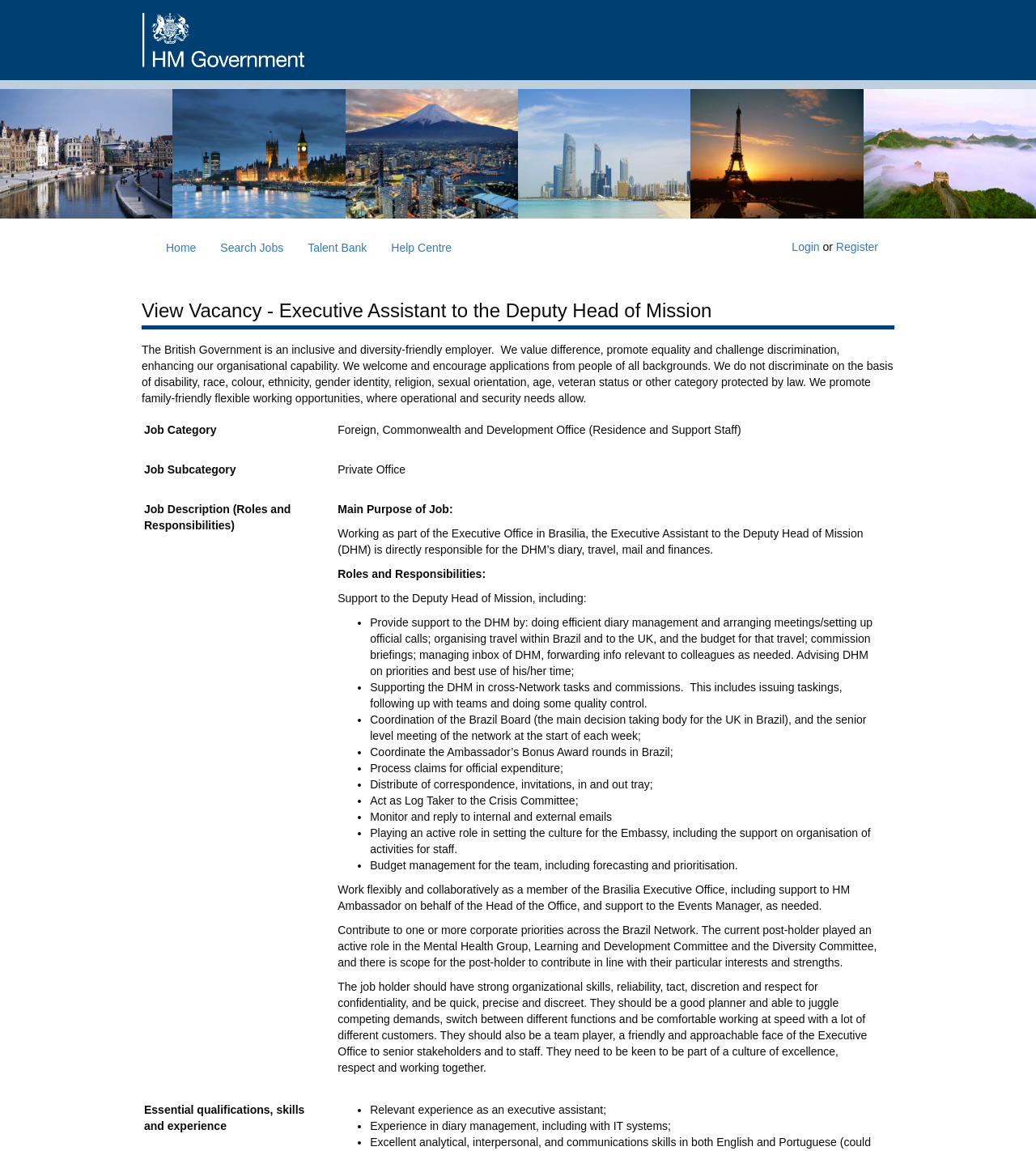What is the location of the job?
Deliver a detailed and extensive answer to the question.

I found the answer by looking at the top of the webpage, where the location 'Brasilia' is mentioned.